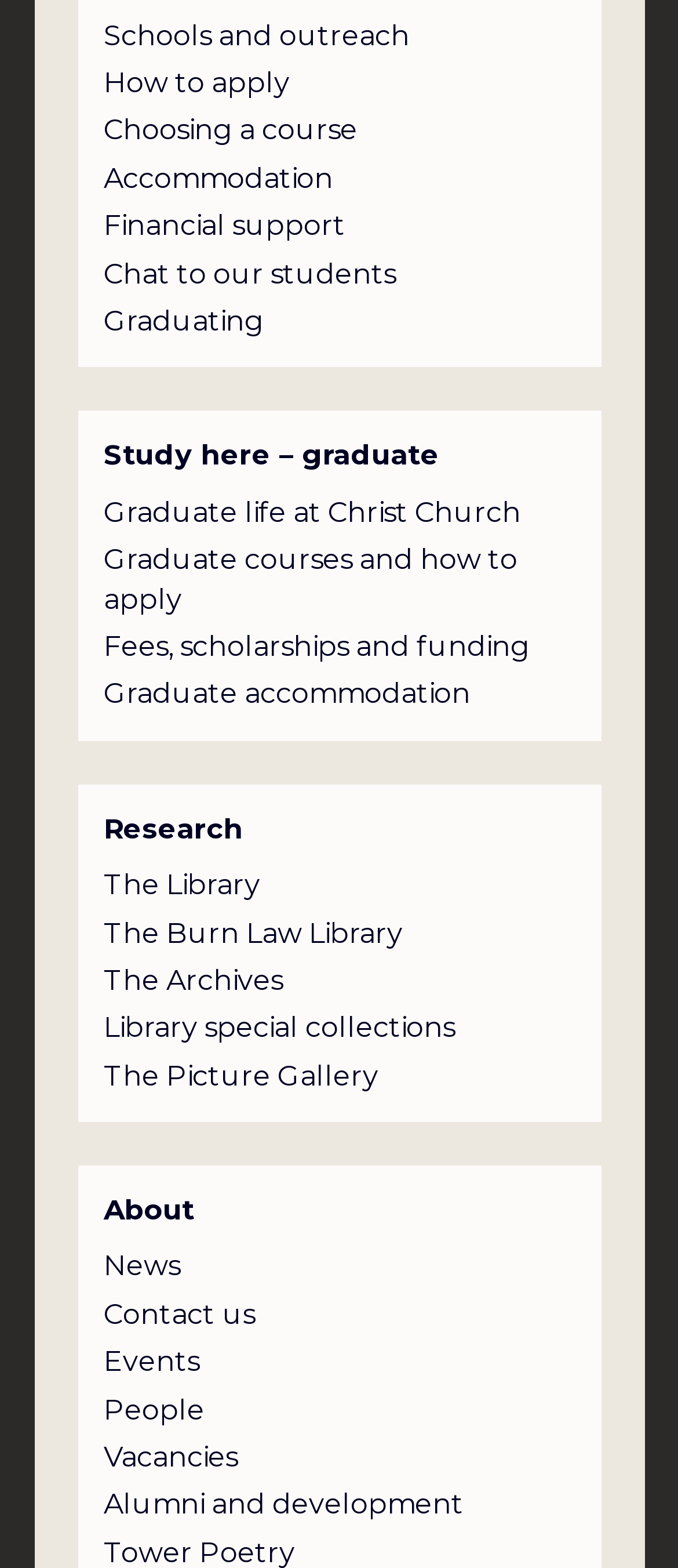Locate the bounding box coordinates of the region to be clicked to comply with the following instruction: "Read the news". The coordinates must be four float numbers between 0 and 1, in the form [left, top, right, bottom].

[0.153, 0.796, 0.265, 0.821]